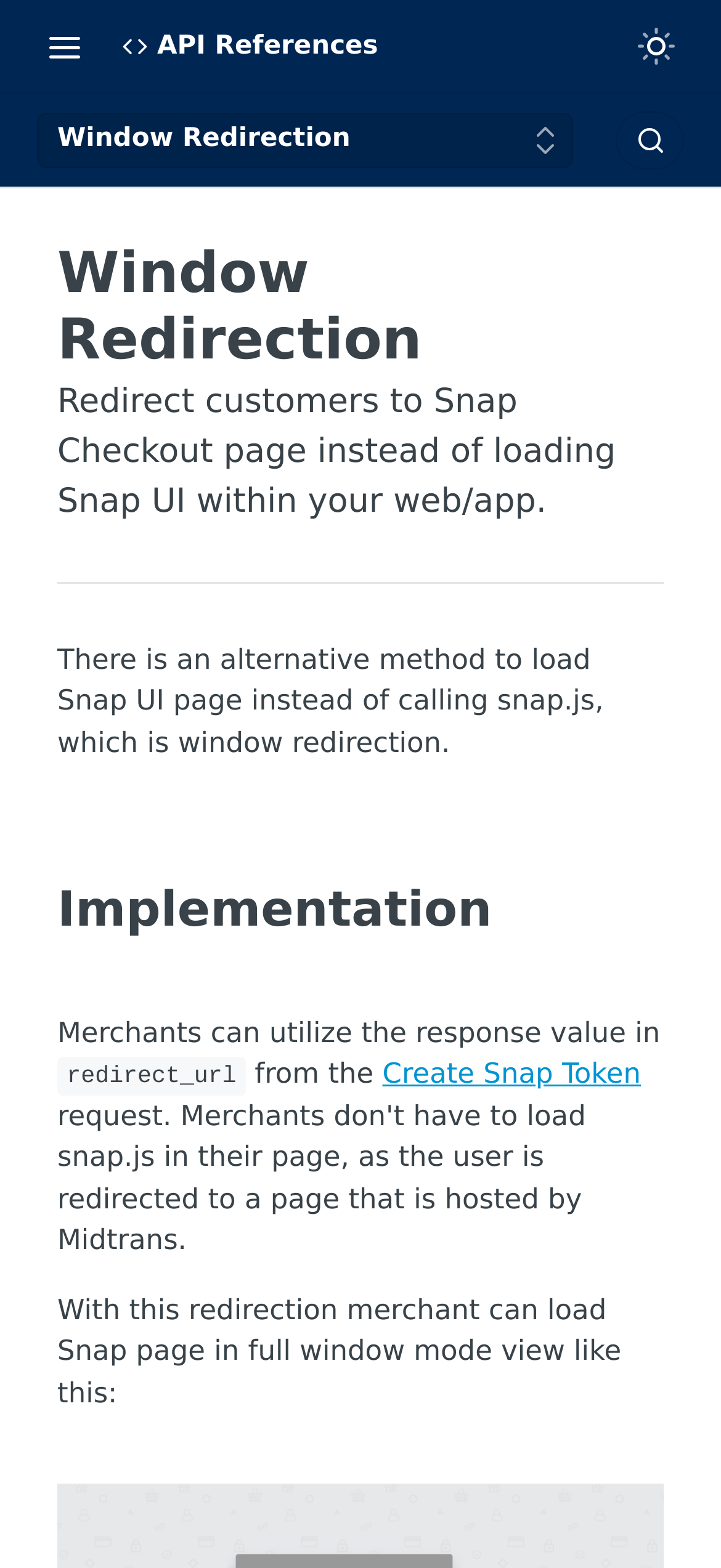What is the name of the API referenced in the webpage?
From the image, provide a succinct answer in one word or a short phrase.

Midtrans's API